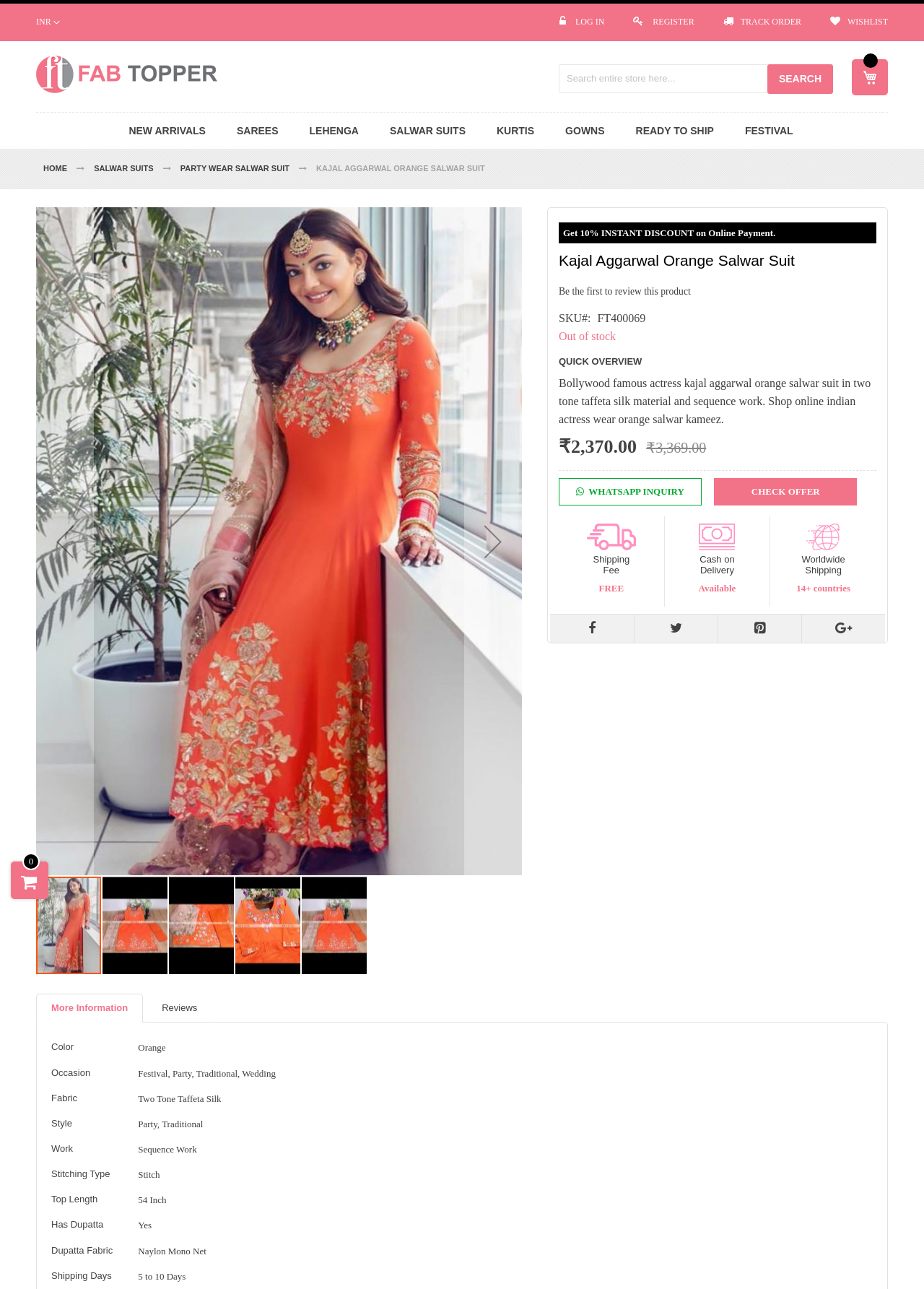How many countries is the product shipped to?
Please give a detailed and thorough answer to the question, covering all relevant points.

The number of countries the product is shipped to is mentioned in the shipping details section as '14+ countries'.